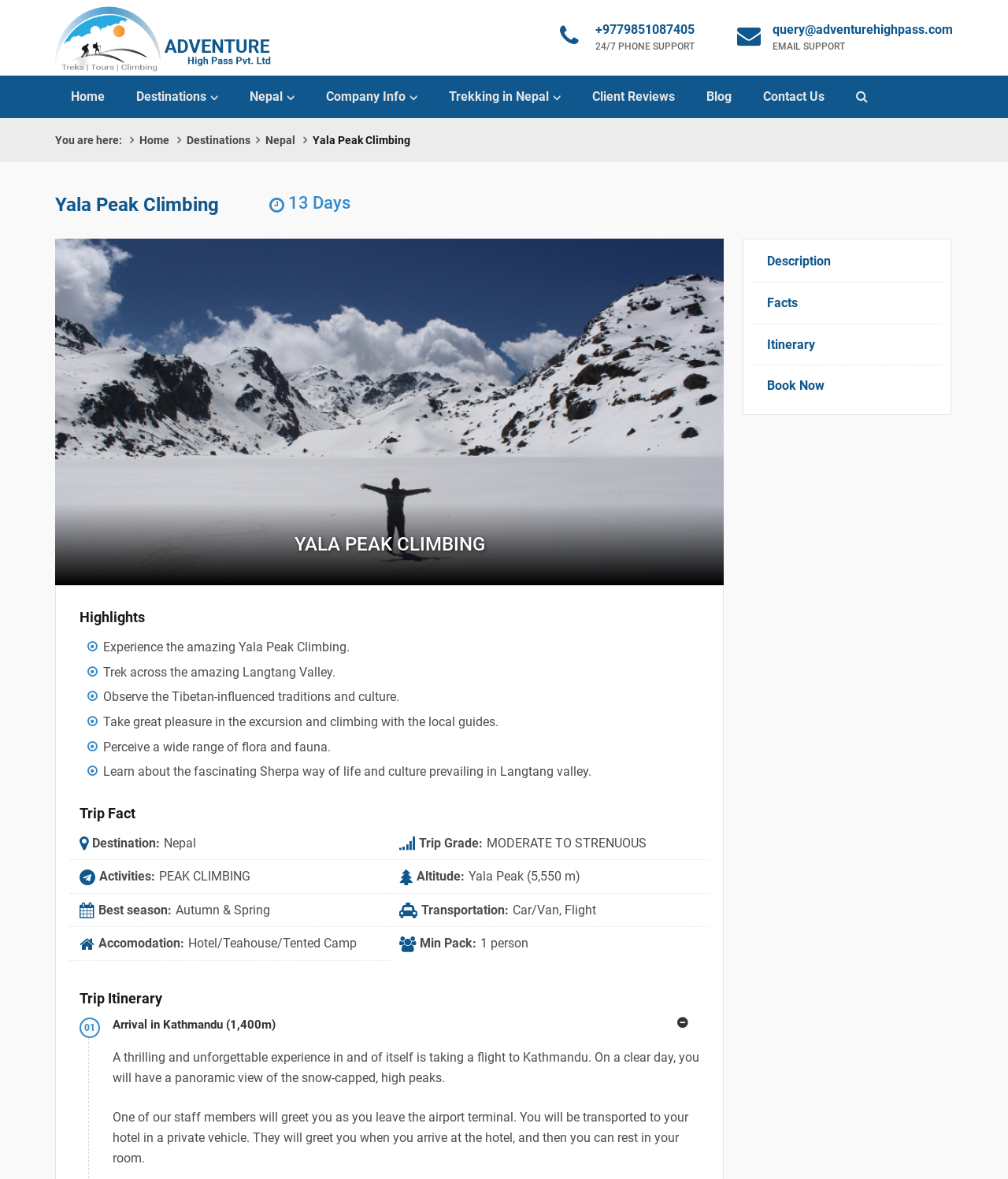Give a one-word or one-phrase response to the question: 
What is the phone number for 24/7 phone support?

+9779851087405